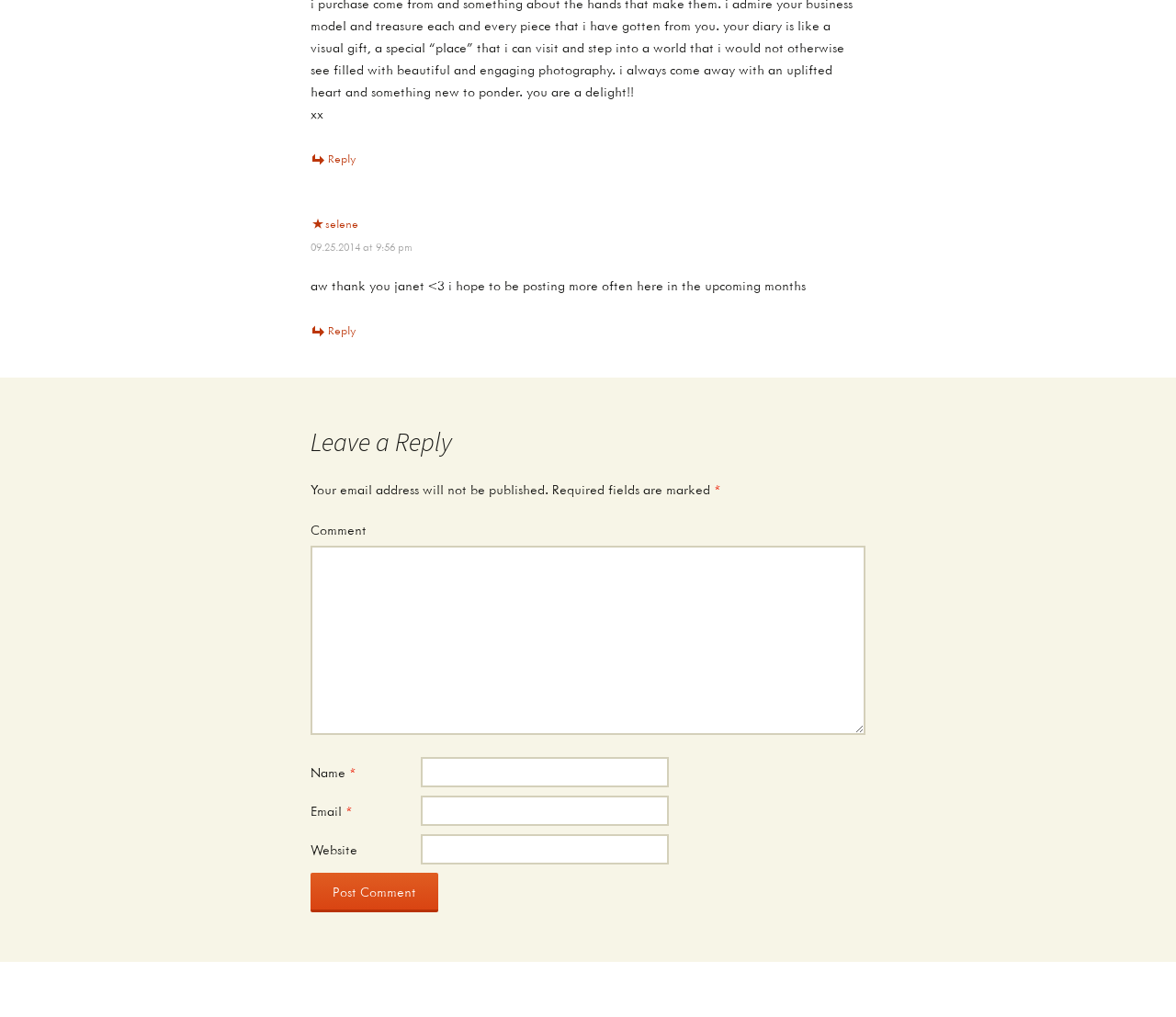Specify the bounding box coordinates of the region I need to click to perform the following instruction: "Leave a comment". The coordinates must be four float numbers in the range of 0 to 1, i.e., [left, top, right, bottom].

[0.264, 0.512, 0.312, 0.529]